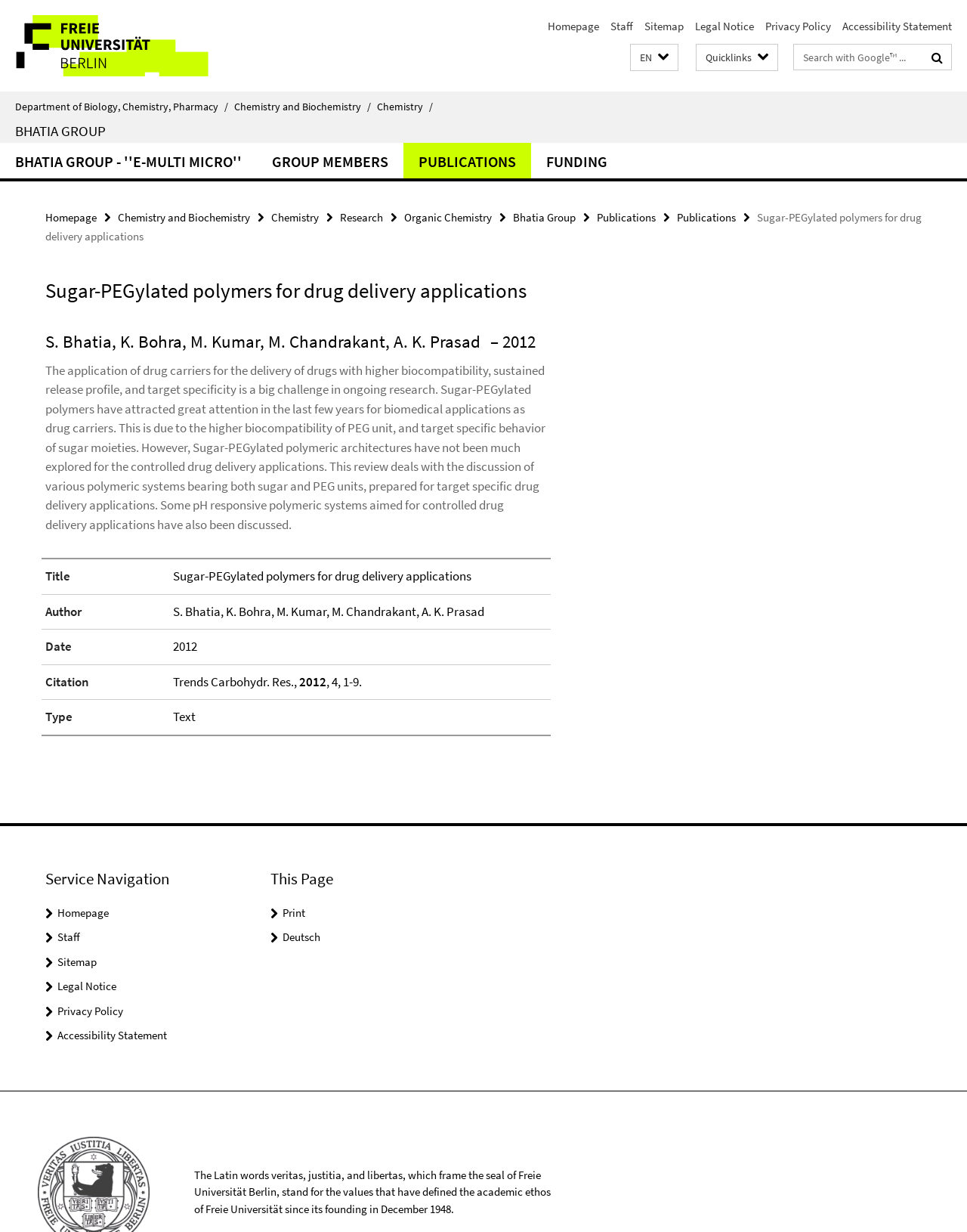Please find the bounding box coordinates of the element that must be clicked to perform the given instruction: "Select English as the language". The coordinates should be four float numbers from 0 to 1, i.e., [left, top, right, bottom].

[0.652, 0.035, 0.702, 0.058]